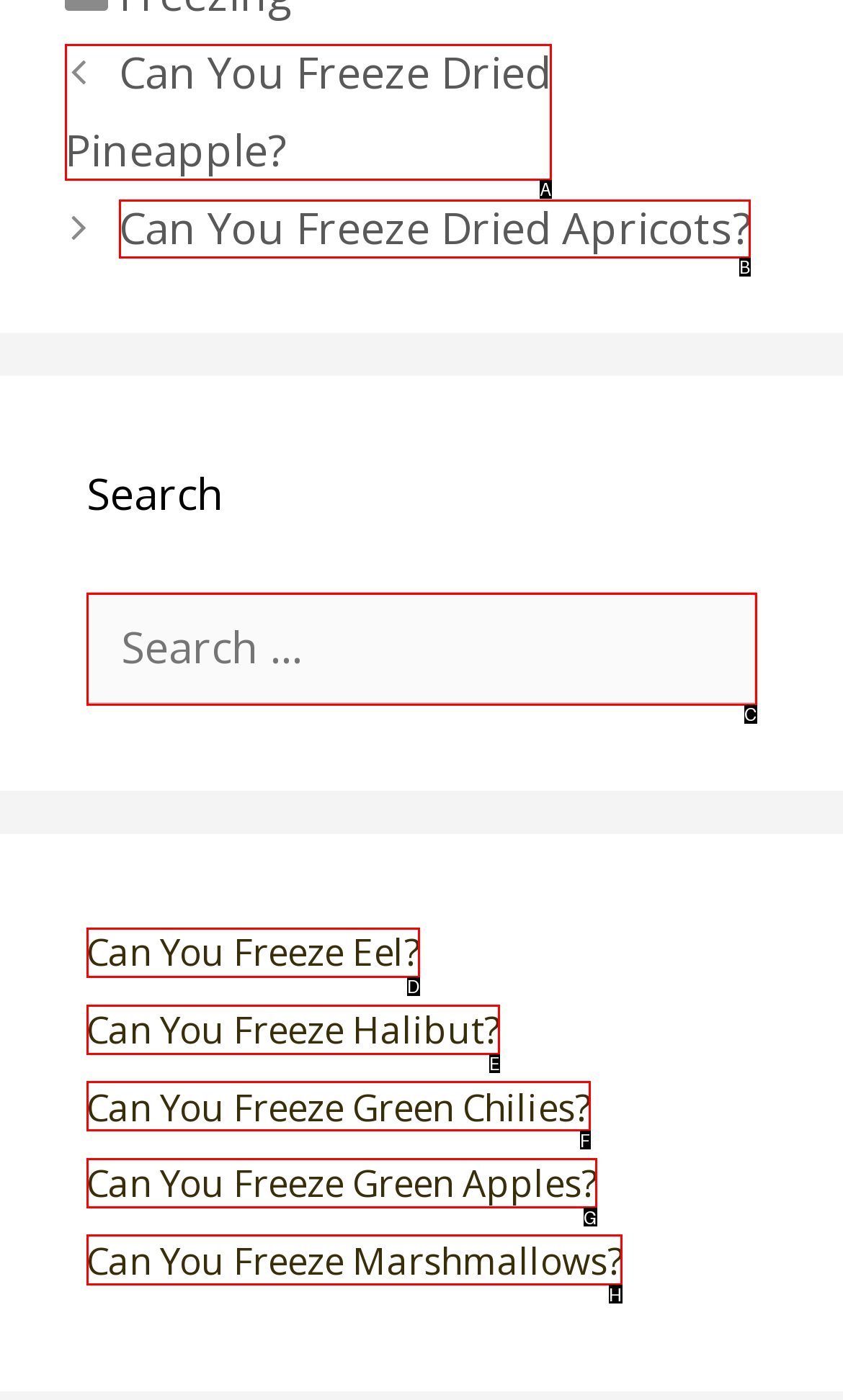For the task: Check out freezing marshmallows, specify the letter of the option that should be clicked. Answer with the letter only.

H